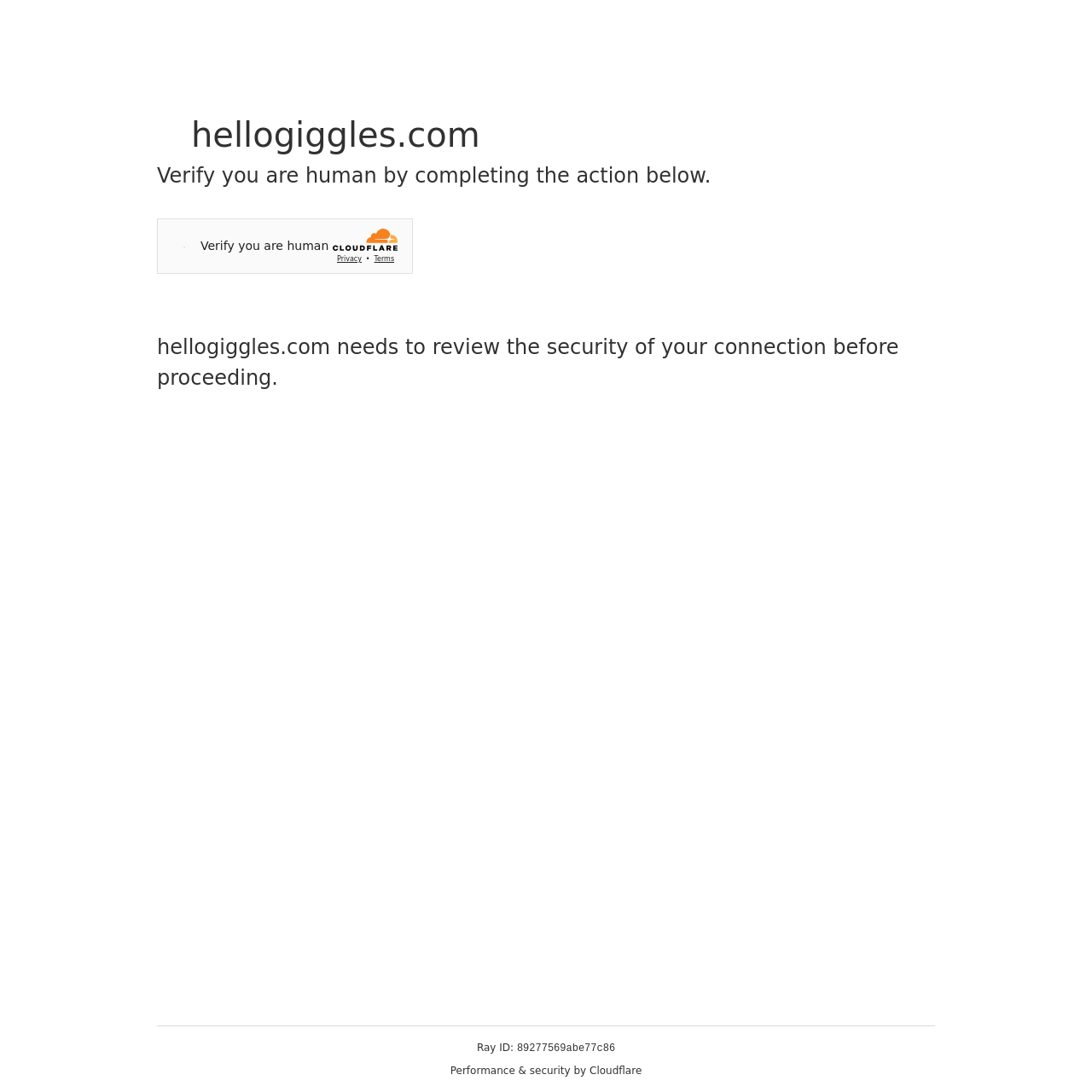Analyze the image and deliver a detailed answer to the question: What is the website that needs to review the security of the connection?

The website that needs to review the security of the connection before proceeding is hellogiggles.com, as indicated by the text 'hellogiggles.com needs to review the security of your connection before proceeding.'